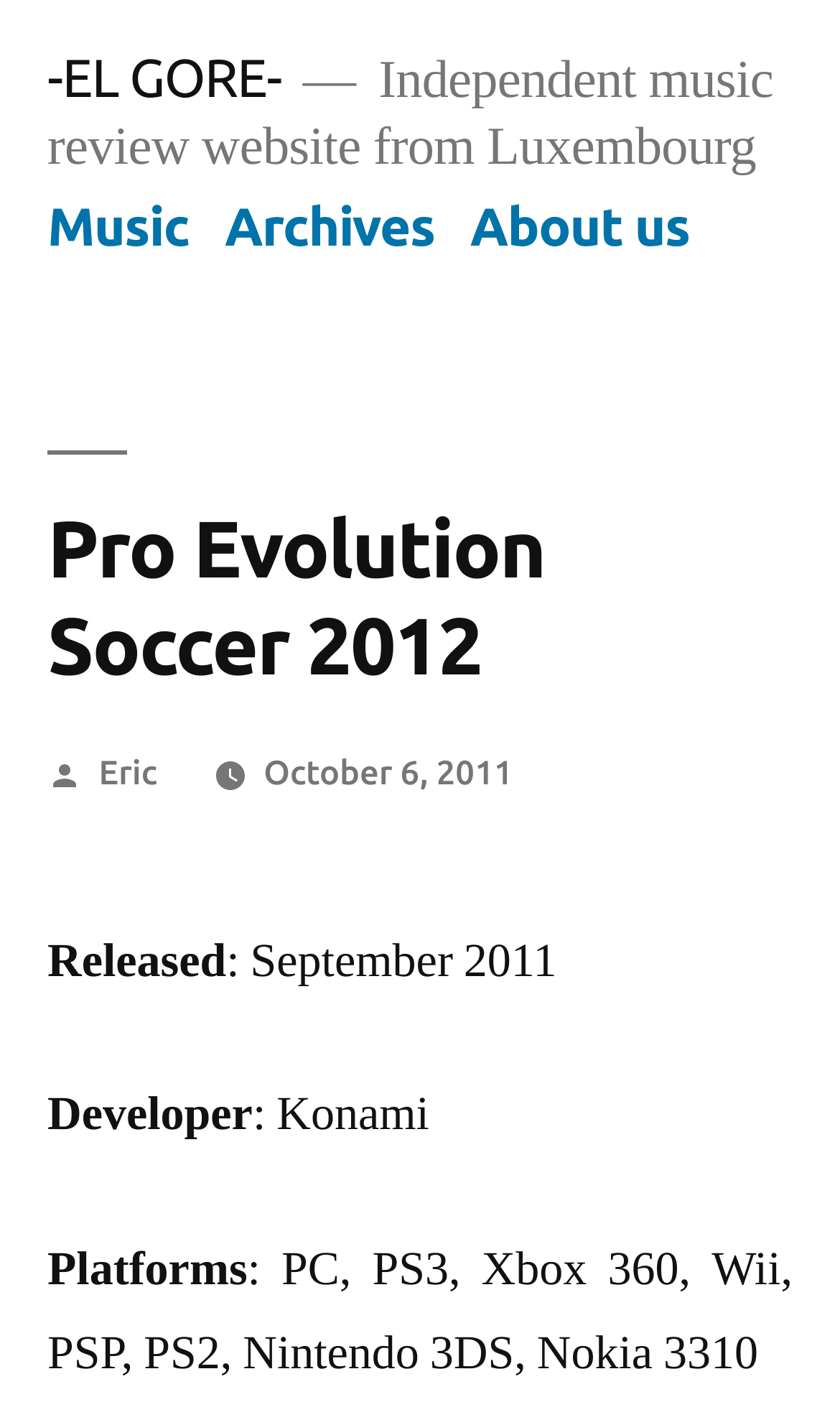Please identify the webpage's heading and generate its text content.

Pro Evolution Soccer 2012